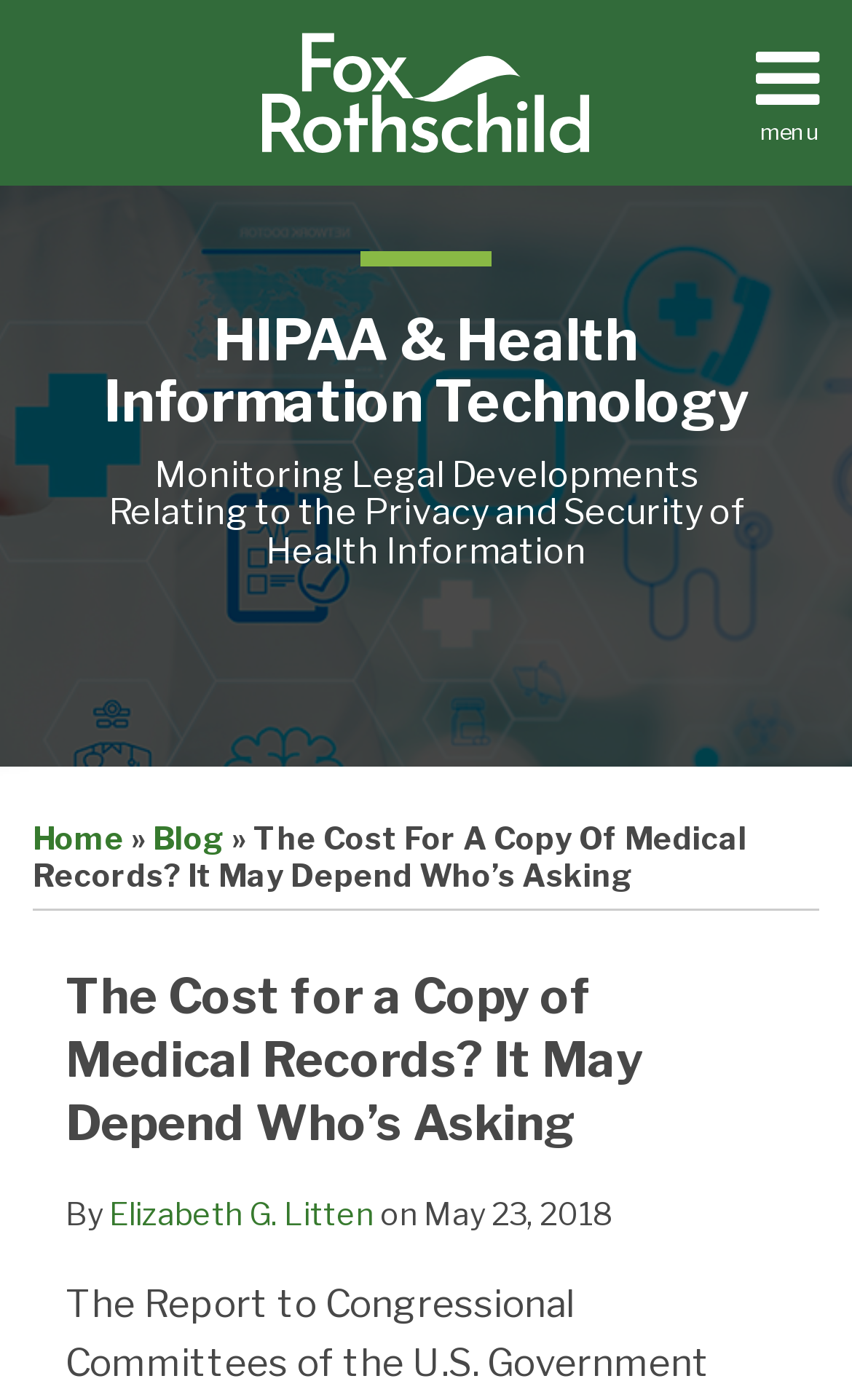Please examine the image and provide a detailed answer to the question: What is the name of the law firm?

I found the logo of Fox Rothschild LLP at the top of the webpage, and it is also a link. This suggests that the webpage is related to this law firm.